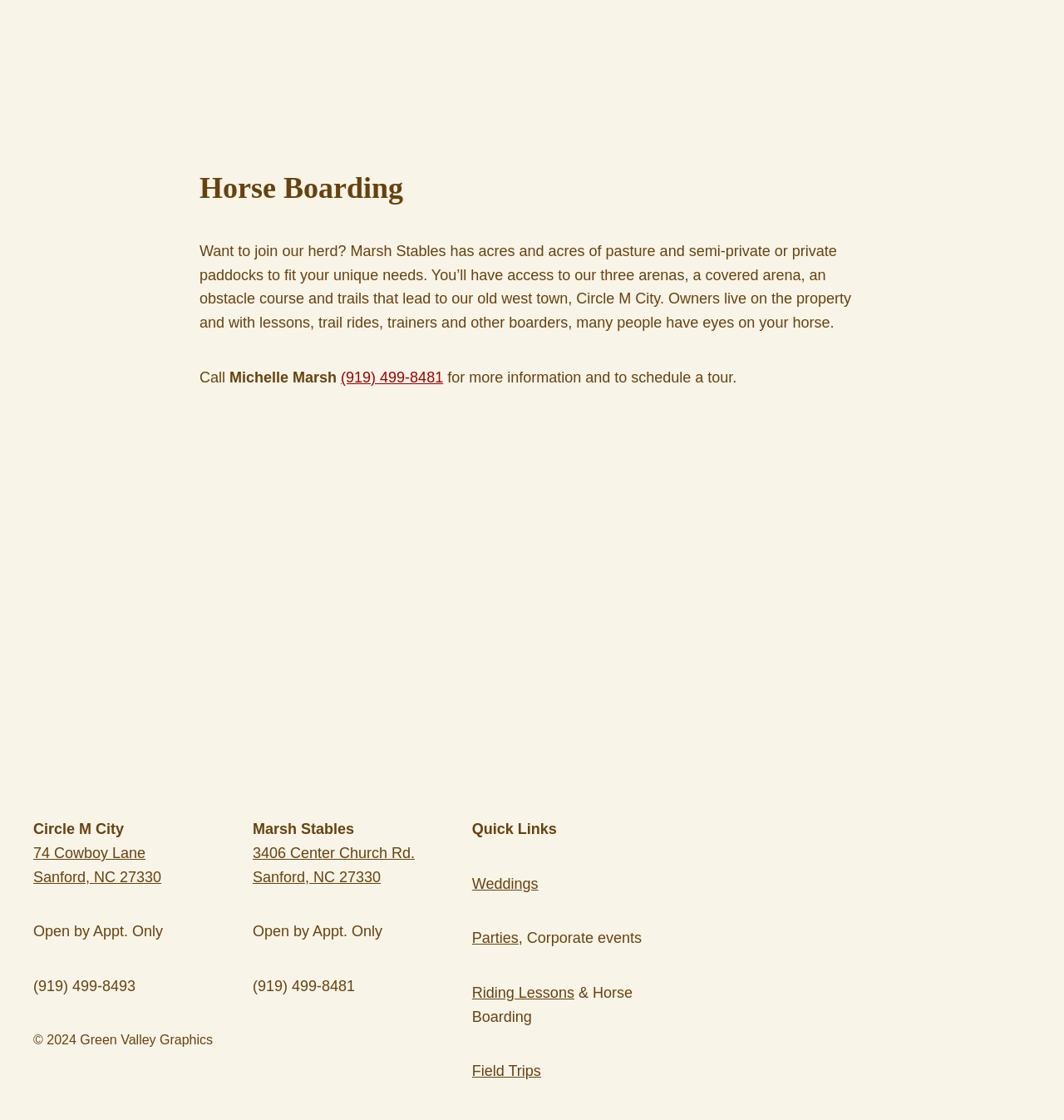What is the phone number for more information?
Provide a thorough and detailed answer to the question.

The phone number for more information can be found in the link '(919) 499-8481' next to the static text 'Call'.